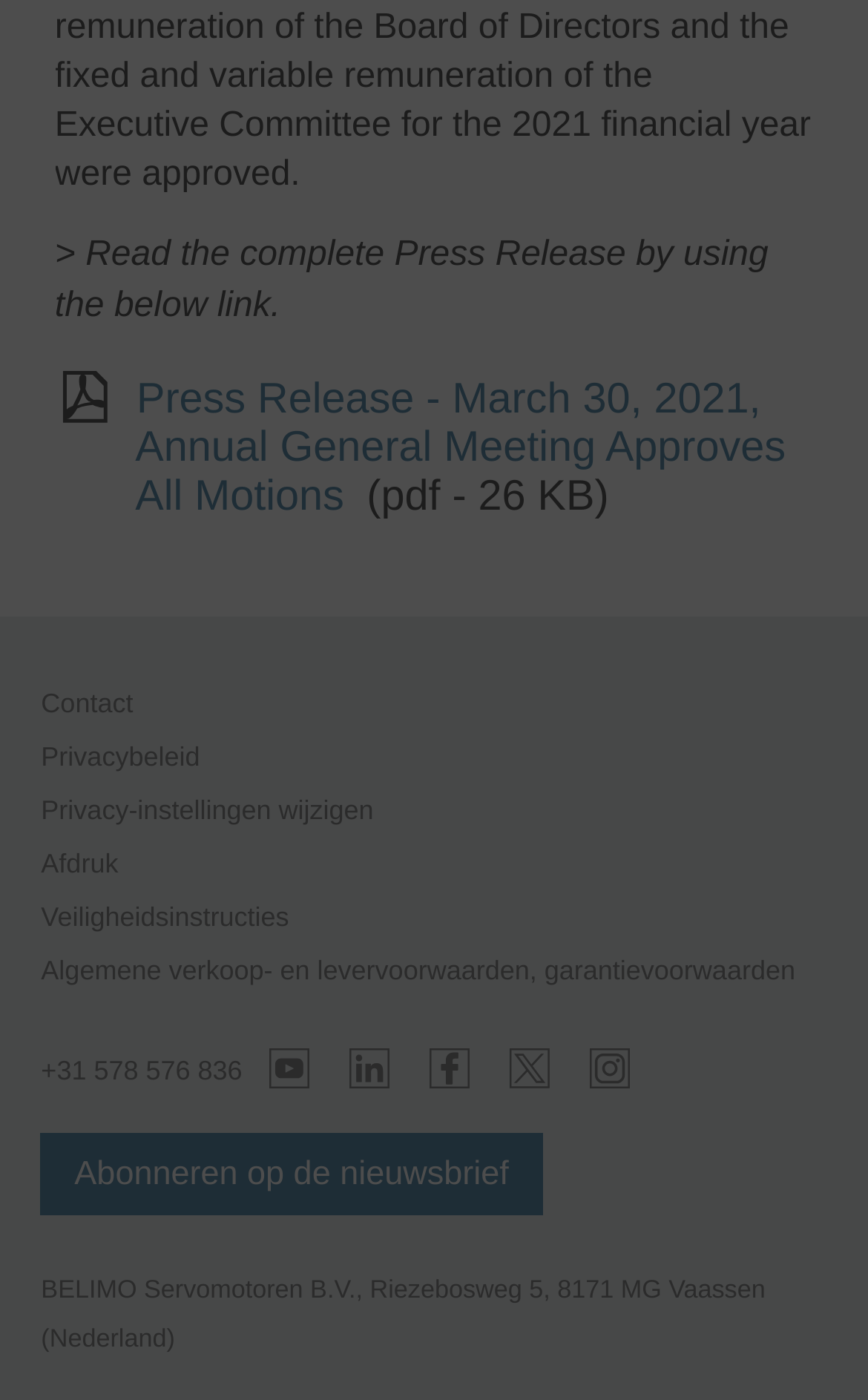Can you give a comprehensive explanation to the question given the content of the image?
How many social media links are there?

There are four social media links: Youtube, LinkedIn, Facebook, and Twitter, each with an accompanying image element.